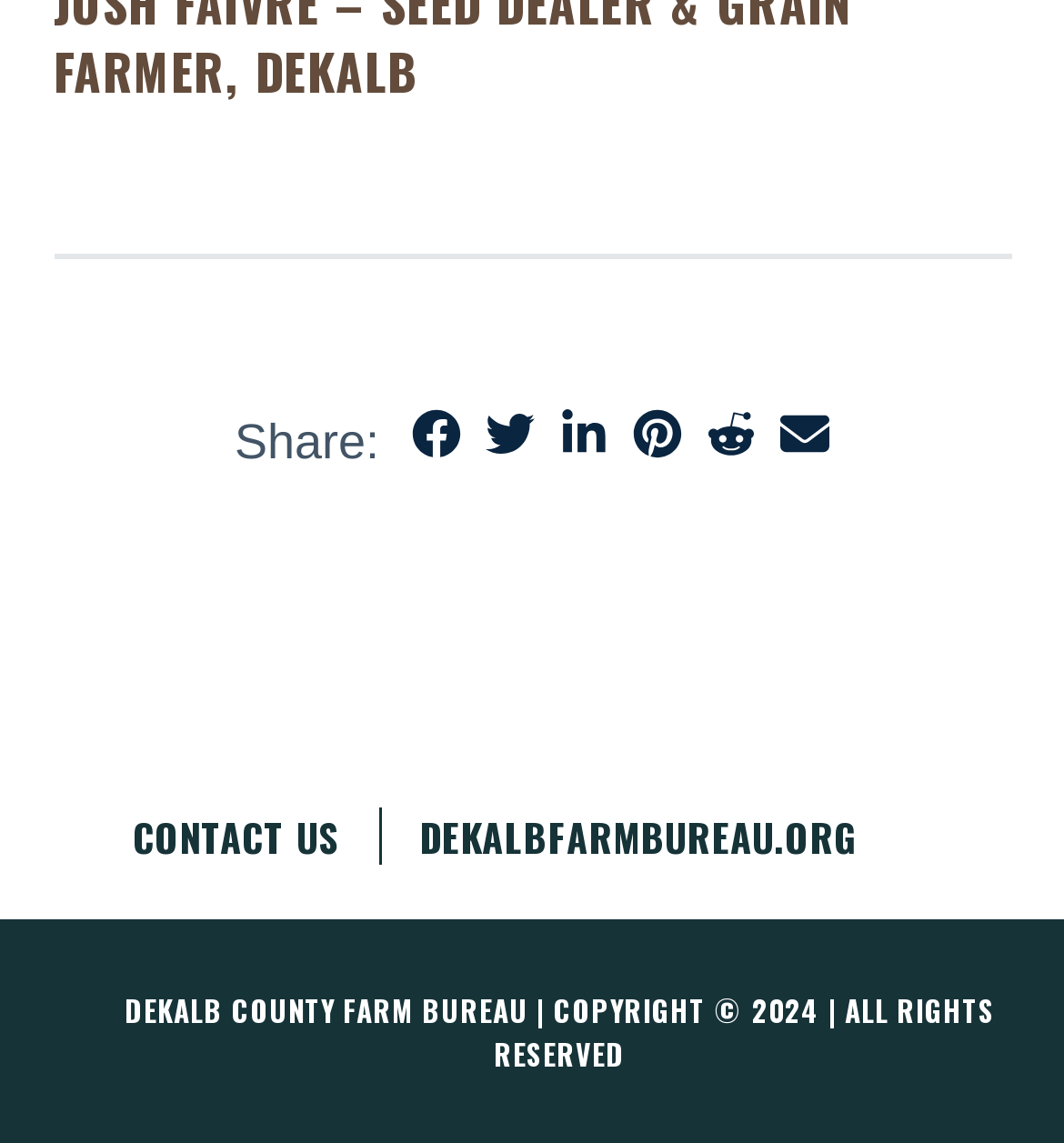Using the provided element description "Contact Us", determine the bounding box coordinates of the UI element.

[0.124, 0.707, 0.358, 0.757]